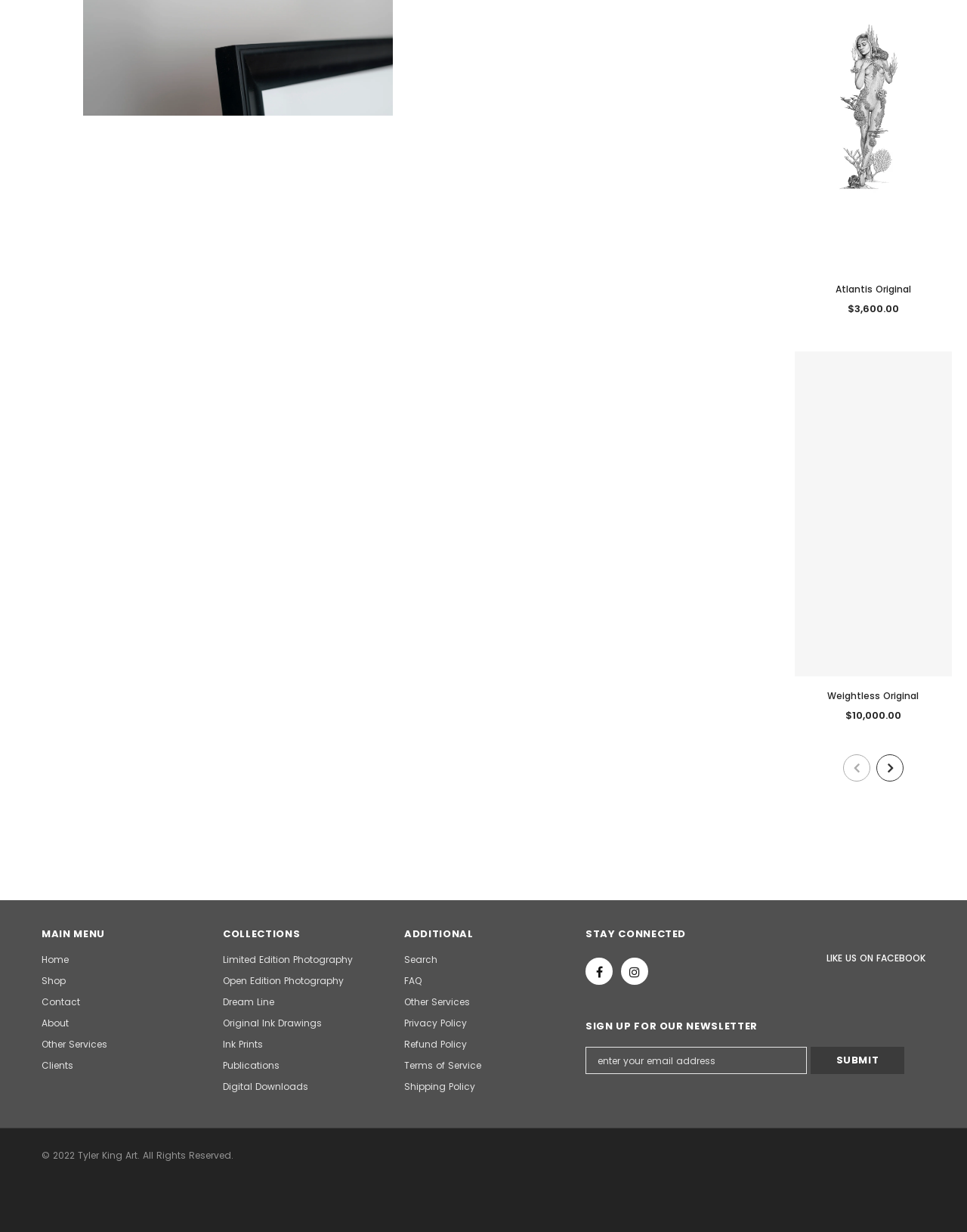Kindly provide the bounding box coordinates of the section you need to click on to fulfill the given instruction: "Go to the 'Home' page".

[0.043, 0.771, 0.071, 0.788]